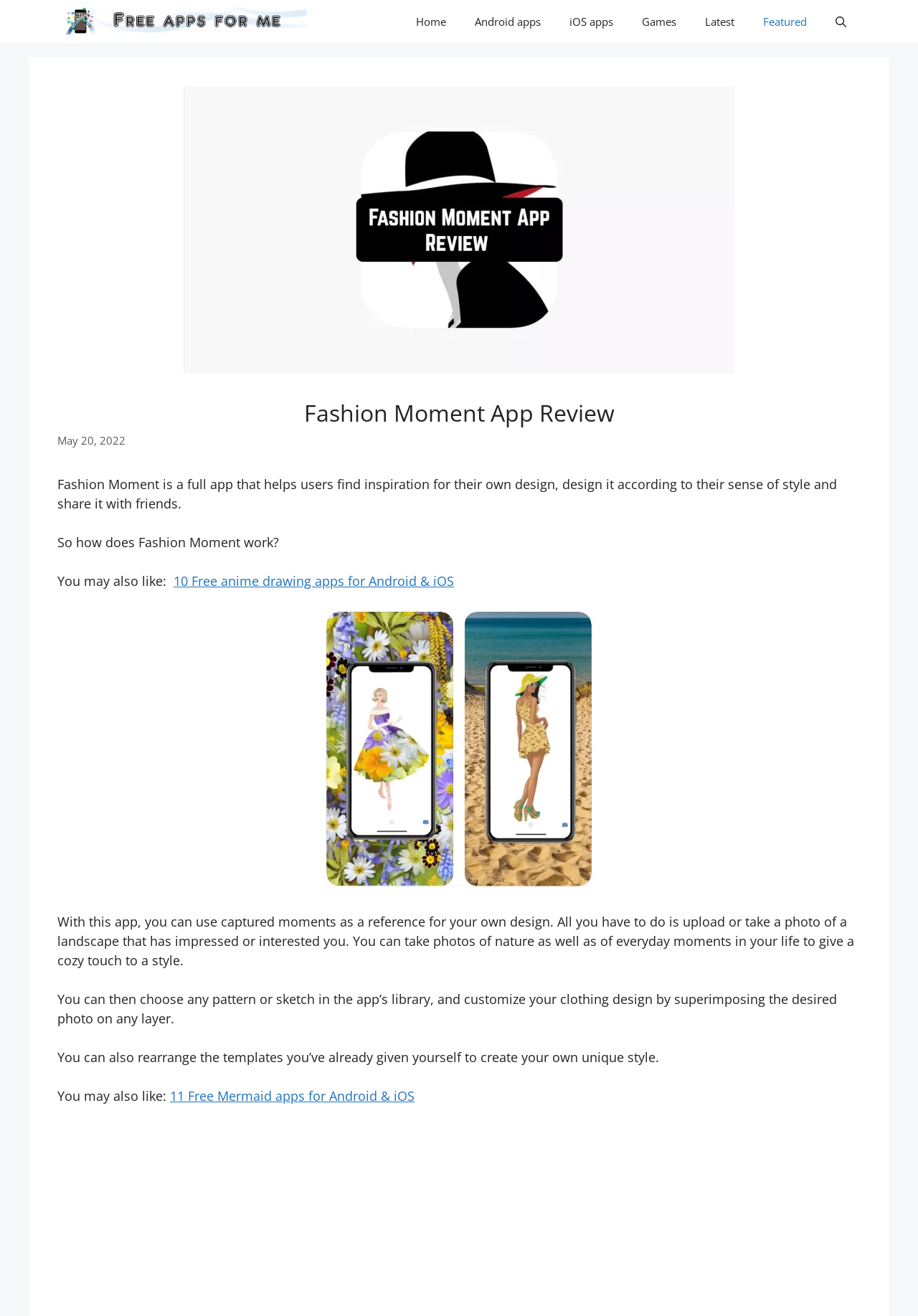Generate a comprehensive description of the contents of the webpage.

The webpage is a review of the Fashion Moment app, available for iOS devices. At the top, there is a navigation bar with links to the website's primary sections, including "Home", "Android apps", "iOS apps", "Games", "Latest", and "Featured". On the right side of the navigation bar, there is a search button with an image of a magnifying glass.

Below the navigation bar, there is a header section with the title "Fashion Moment App Review" and a timestamp indicating that the review was published on May 20, 2022.

The main content of the webpage is a review of the Fashion Moment app, which is described as a full app that helps users find inspiration for their own design, design it according to their sense of style, and share it with friends. The review explains how the app works, allowing users to upload or take photos of landscapes or everyday moments and use them as a reference for their own design. Users can then choose patterns or sketches from the app's library and customize their clothing design by superimposing the desired photo on any layer.

Throughout the review, there are two images, one at the top and one in the middle, which appear to be screenshots of the Fashion Moment app. There are also two recommendations for other apps, "10 Free anime drawing apps for Android & iOS" and "11 Free Mermaid apps for Android & iOS", which are linked at the bottom of the review.

Overall, the webpage is a detailed review of the Fashion Moment app, providing an overview of its features and functionality, along with images and recommendations for other related apps.